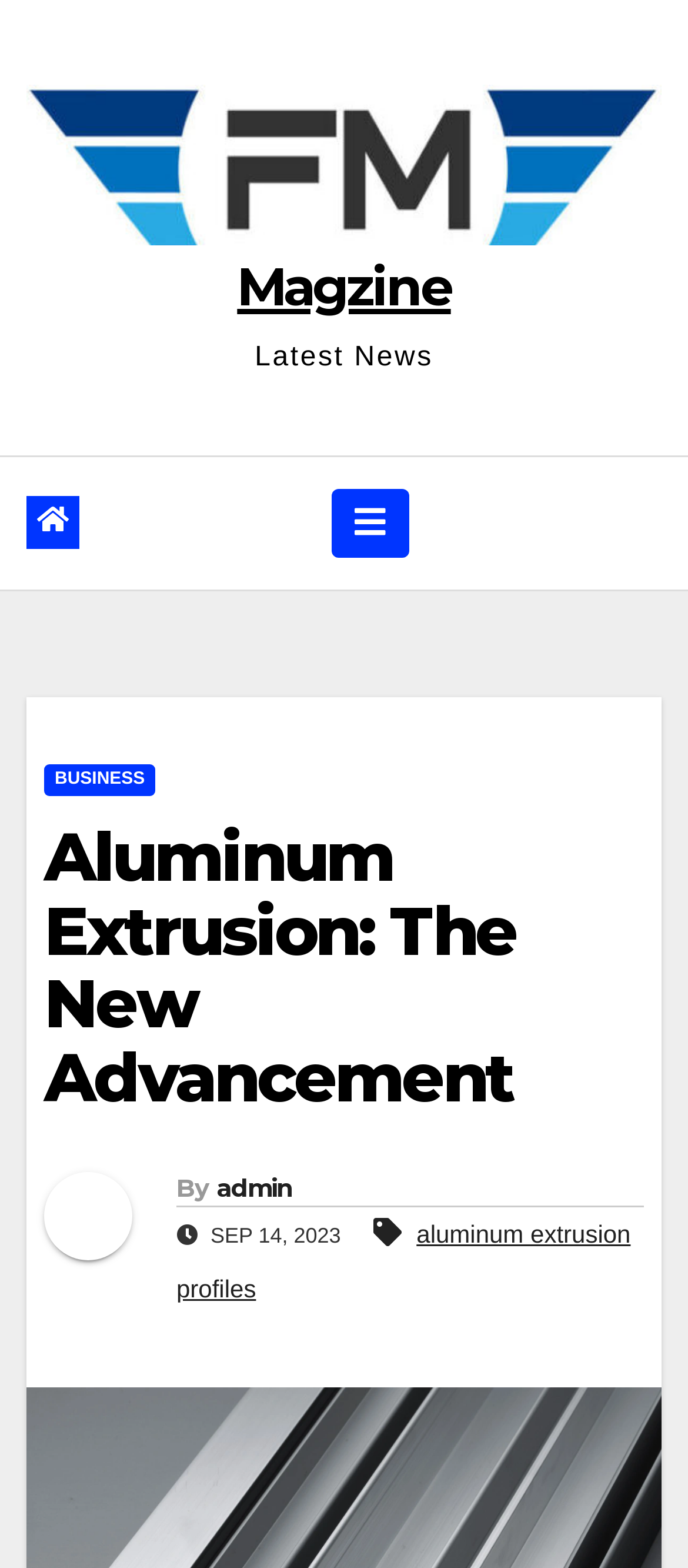Calculate the bounding box coordinates for the UI element based on the following description: "Aluminum Extrusion: The New Advancement". Ensure the coordinates are four float numbers between 0 and 1, i.e., [left, top, right, bottom].

[0.064, 0.52, 0.75, 0.714]